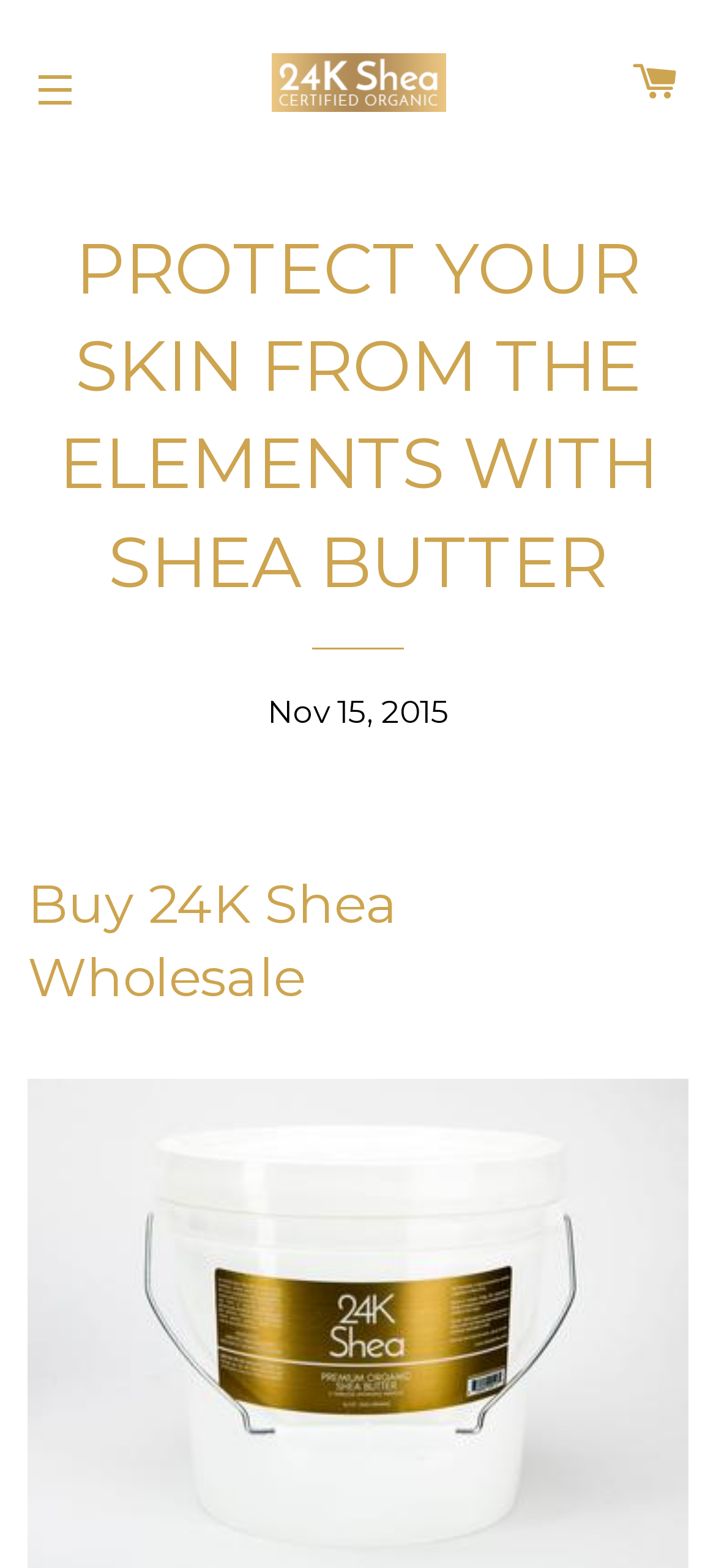Refer to the image and provide an in-depth answer to the question:
What is the element above the separator?

The element above the separator can be determined by comparing the y1 and y2 coordinates of the elements. The heading element with the text 'PROTECT YOUR SKIN FROM THE ELEMENTS WITH SHEA BUTTER' has a lower y1 and y2 coordinate than the separator element, indicating that it is above the separator.